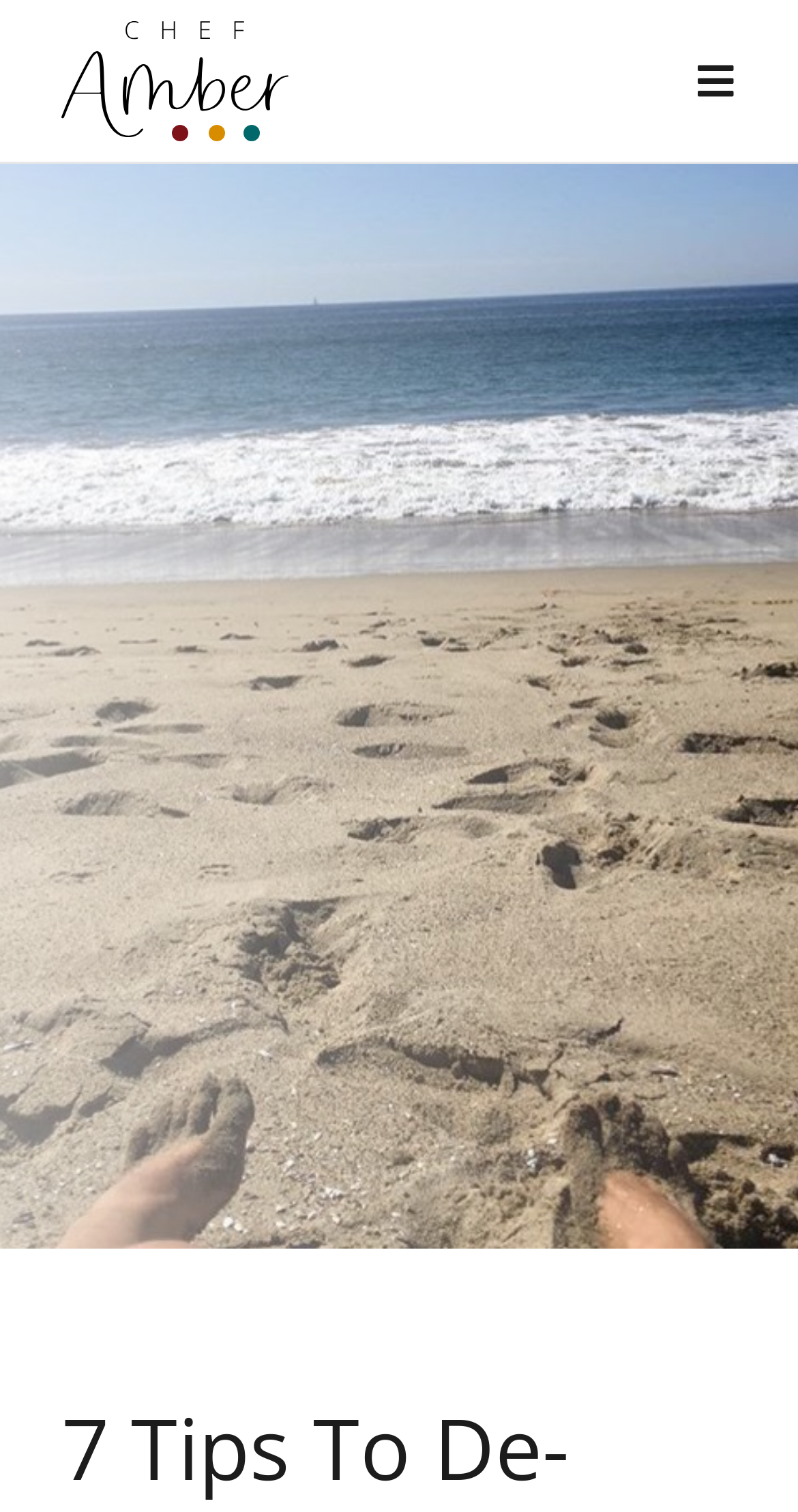Please find the bounding box coordinates for the clickable element needed to perform this instruction: "Read the blog".

[0.0, 0.389, 1.0, 0.477]